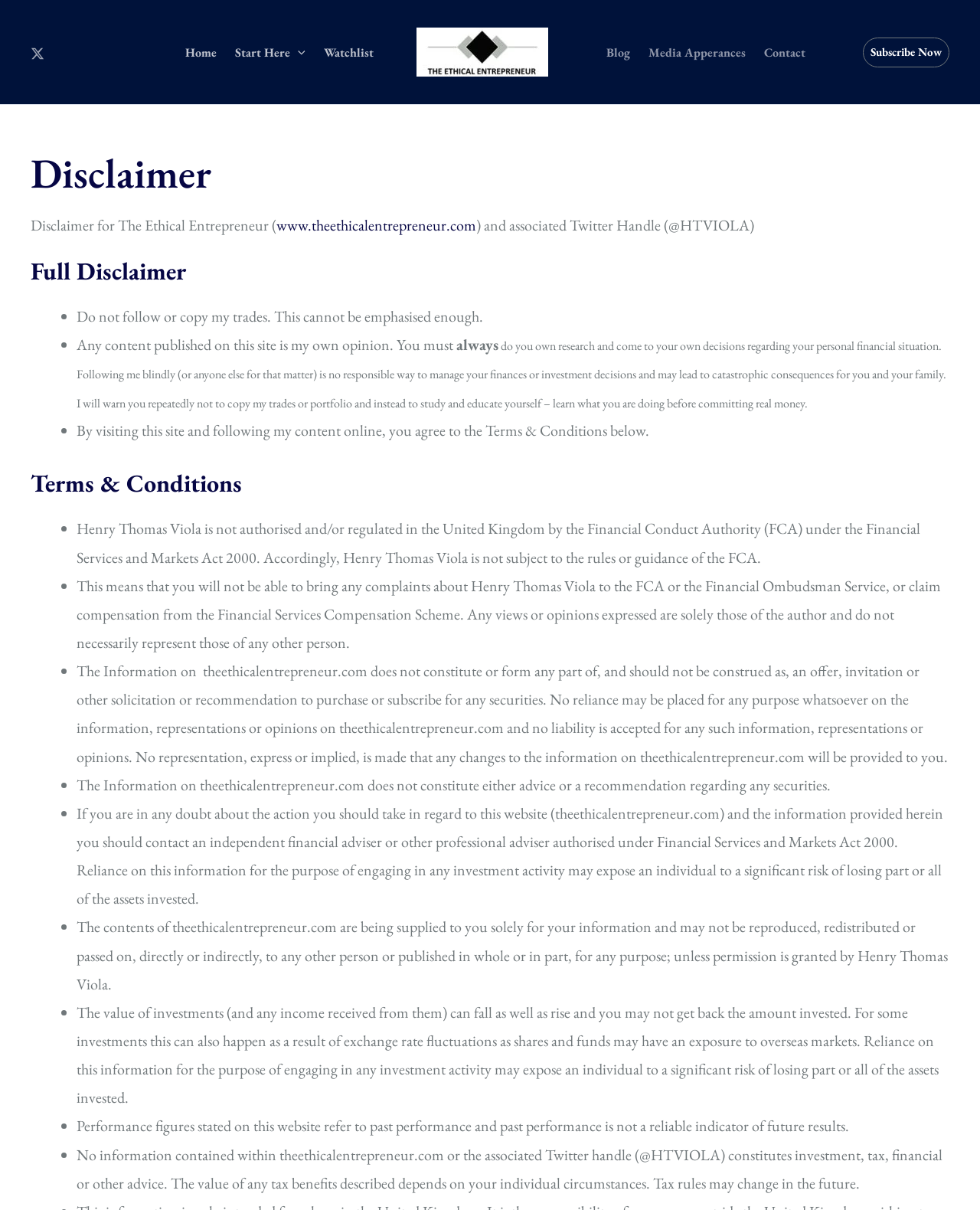What is the name of the website?
Using the image, give a concise answer in the form of a single word or short phrase.

The Ethical Entrepreneur